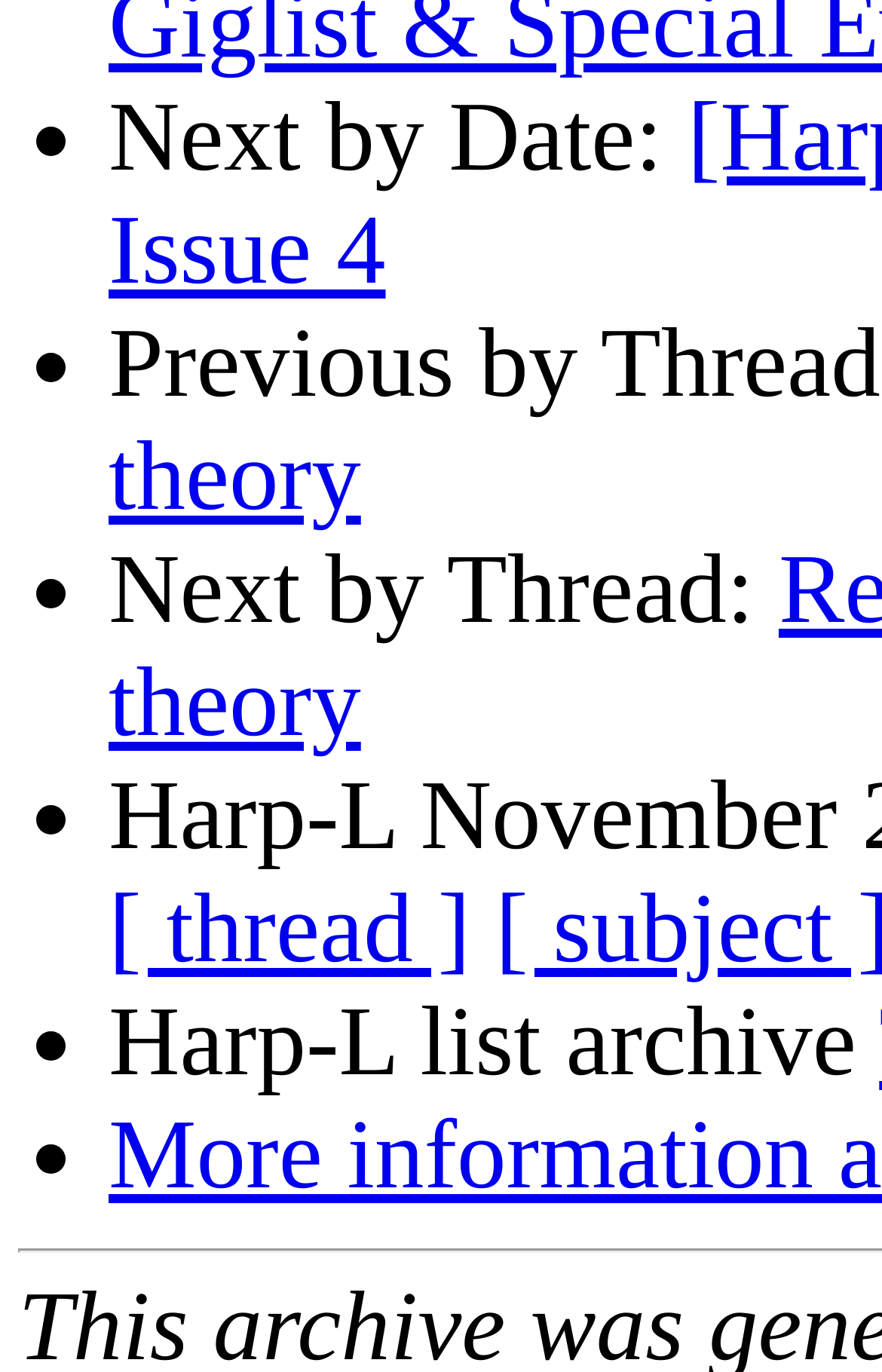What is the purpose of the '[ thread ]' link?
Based on the screenshot, provide a one-word or short-phrase response.

To view thread